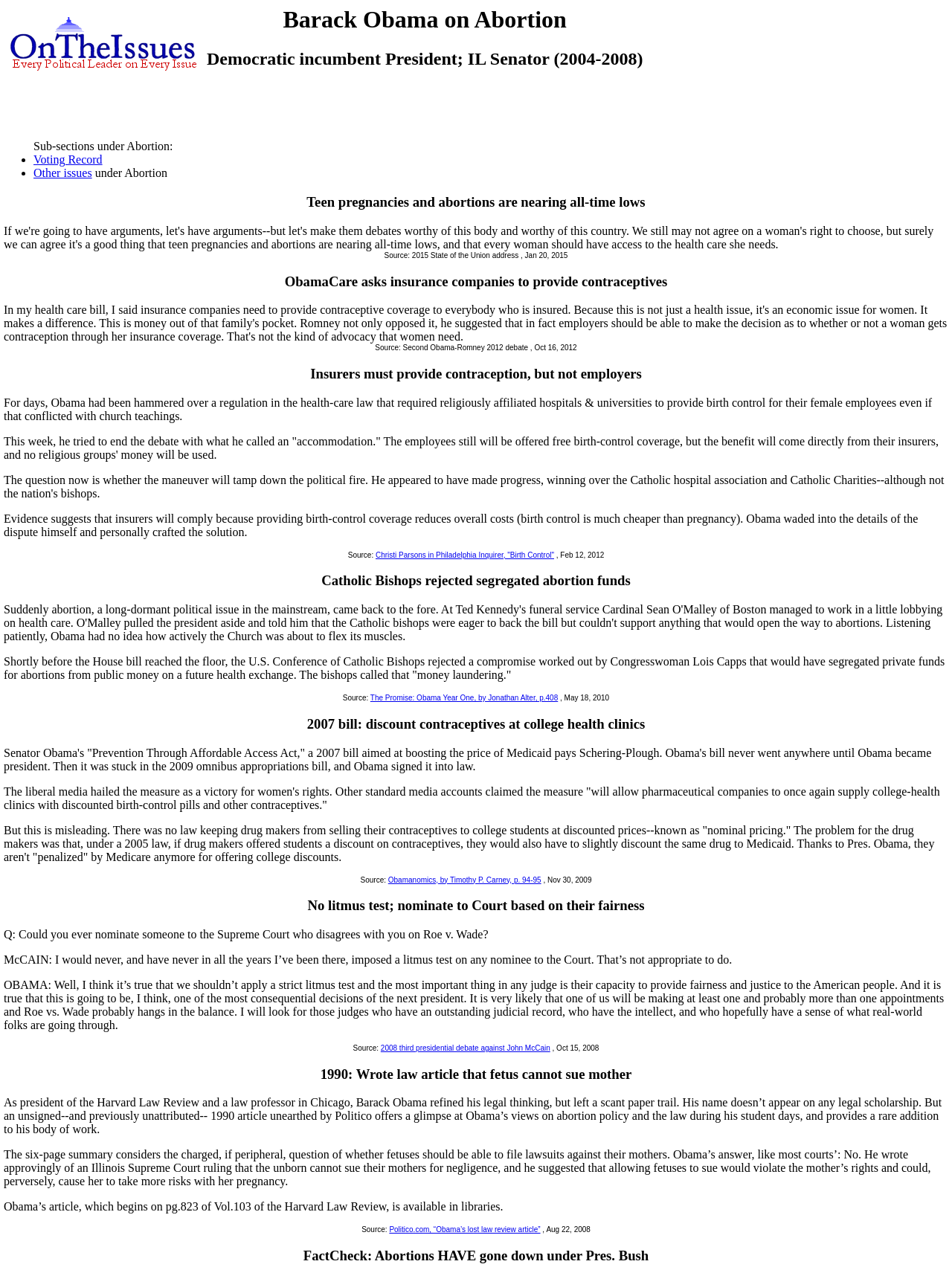What is the source of the quote about teen pregnancies and abortions?
Using the image, respond with a single word or phrase.

2015 State of the Union address